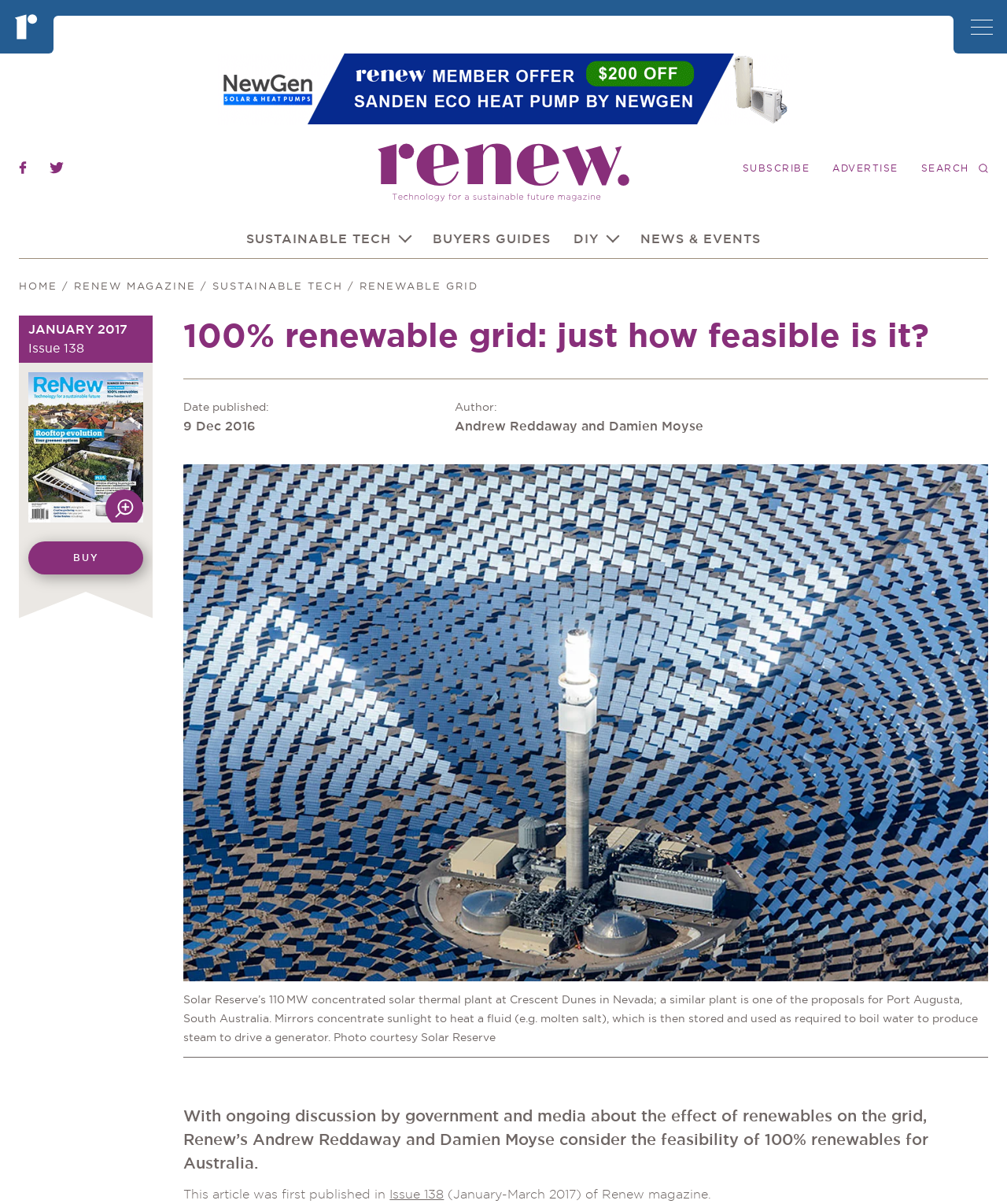Using floating point numbers between 0 and 1, provide the bounding box coordinates in the format (top-left x, top-left y, bottom-right x, bottom-right y). Locate the UI element described here: aria-label="Toggle Menu" title="Toggle Menu"

[0.964, 0.013, 0.986, 0.031]